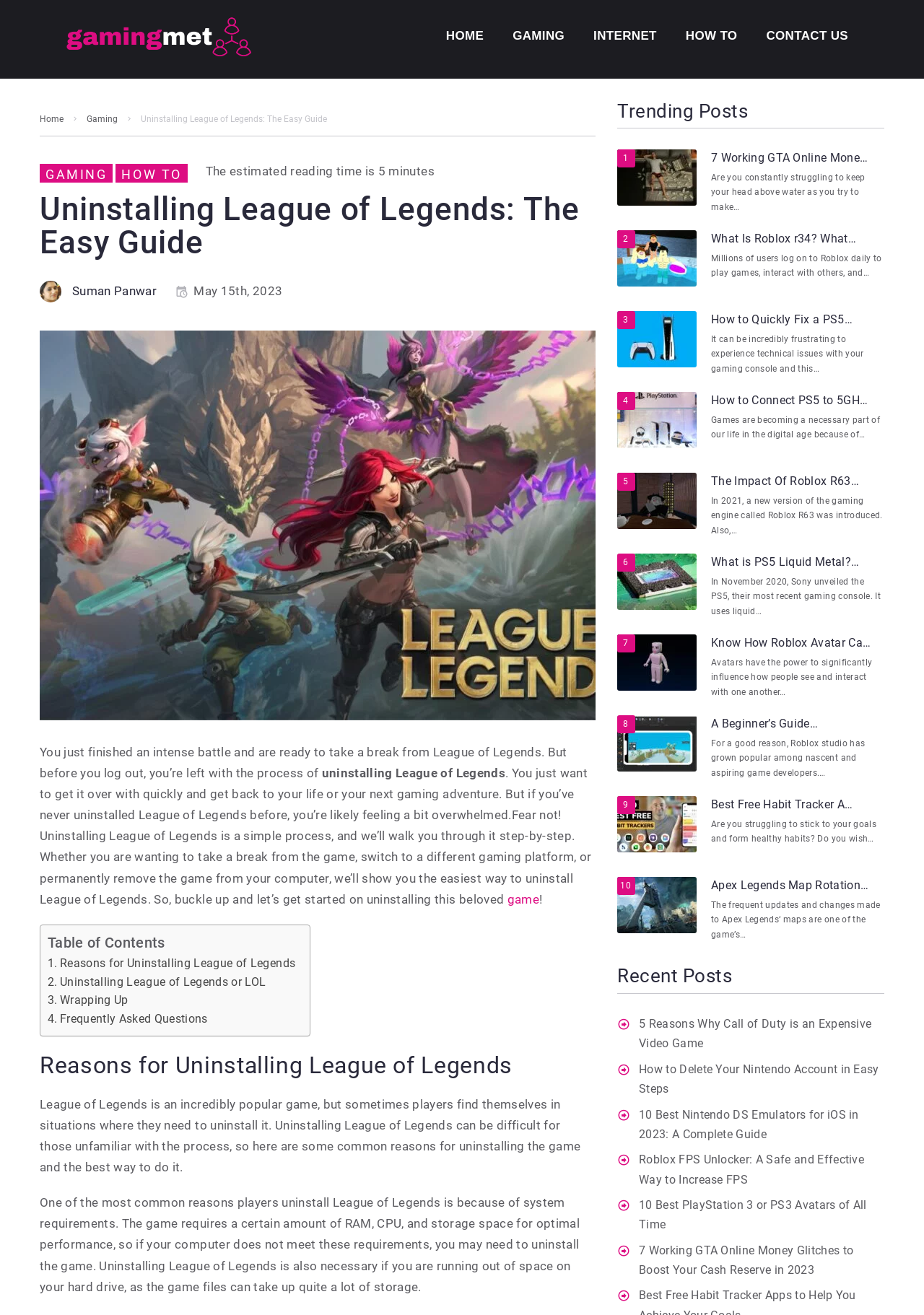Find the headline of the webpage and generate its text content.

Uninstalling League of Legends: The Easy Guide